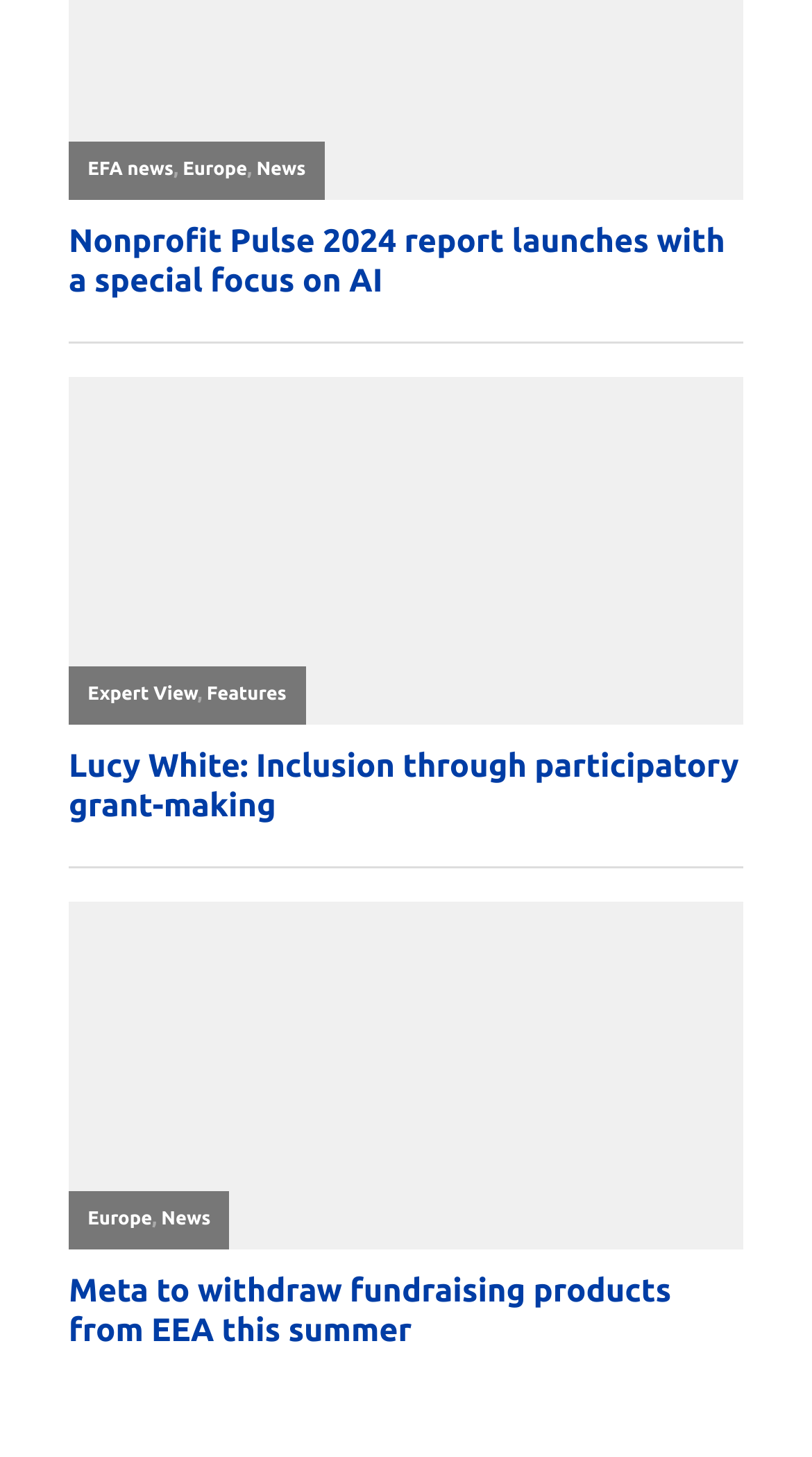Please identify the bounding box coordinates of the area that needs to be clicked to follow this instruction: "Read Lucy White's article on inclusion".

[0.085, 0.512, 0.915, 0.565]